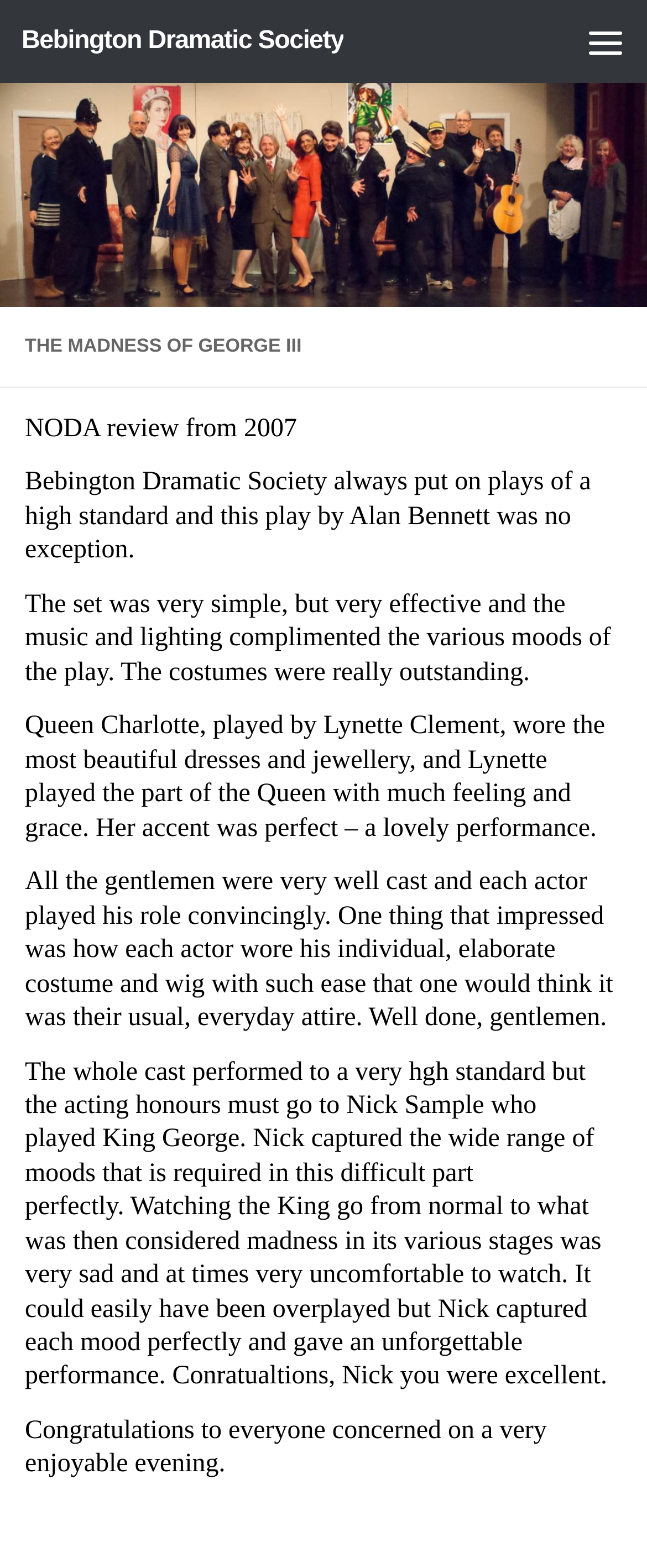Identify the primary heading of the webpage and provide its text.

THE MADNESS OF GEORGE III